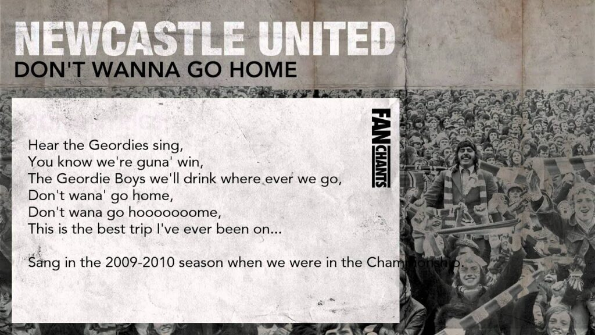Based on the visual content of the image, answer the question thoroughly: What is the name of the football club?

The image features the club's name prominently displayed, which is Newcastle United, and the chant is dedicated to this team.